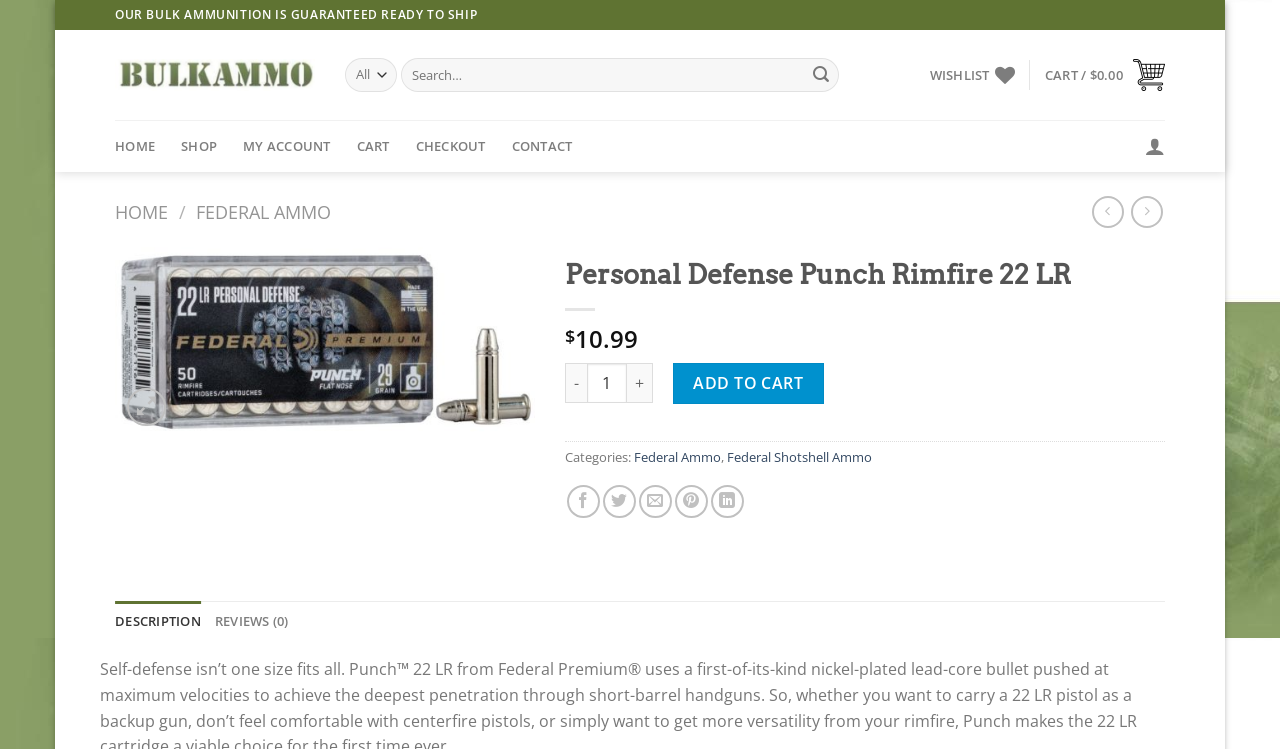Locate the bounding box coordinates of the element's region that should be clicked to carry out the following instruction: "Order a sample". The coordinates need to be four float numbers between 0 and 1, i.e., [left, top, right, bottom].

None